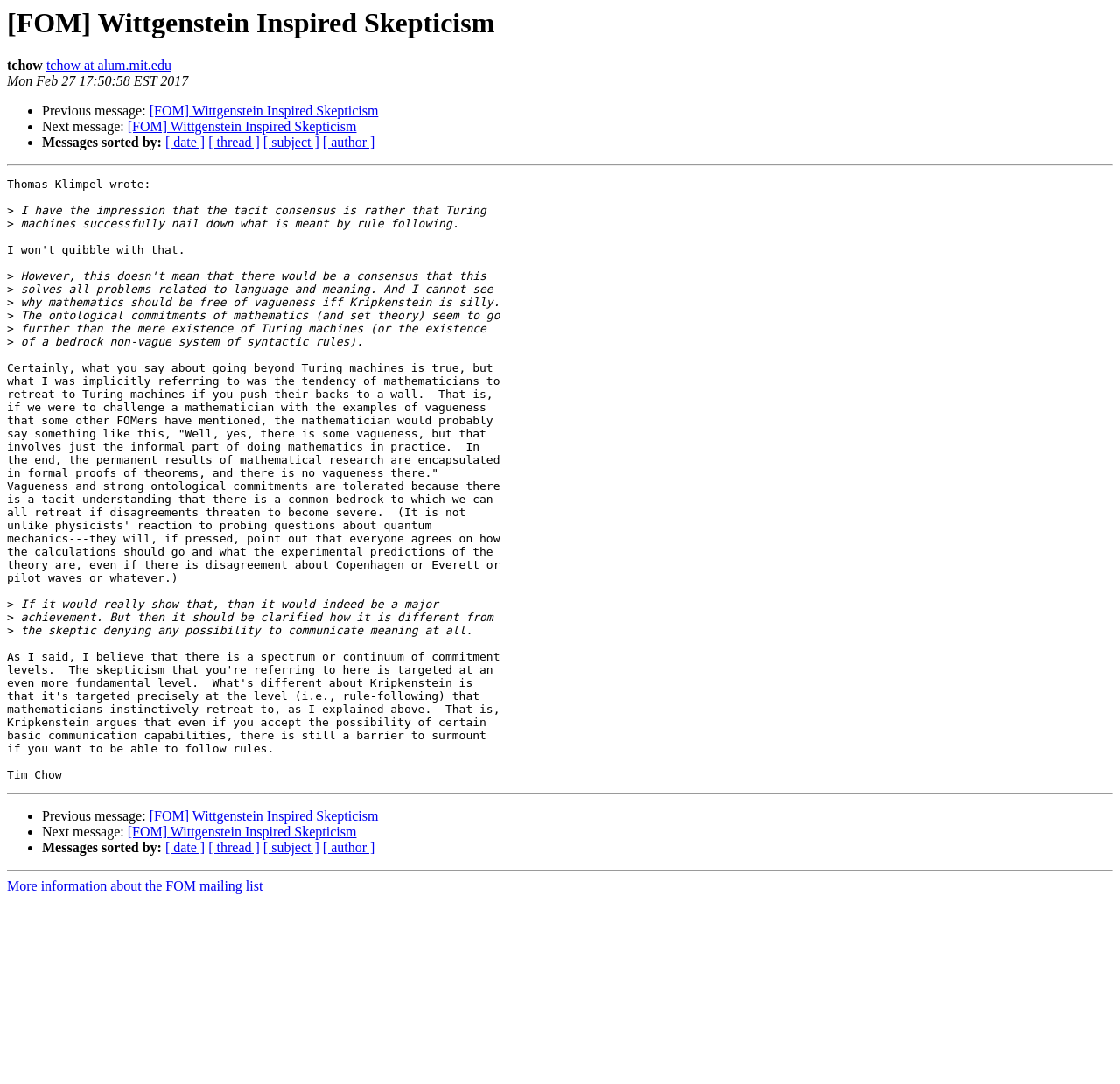How many links are there in the 'Messages sorted by:' section? From the image, respond with a single word or brief phrase.

4